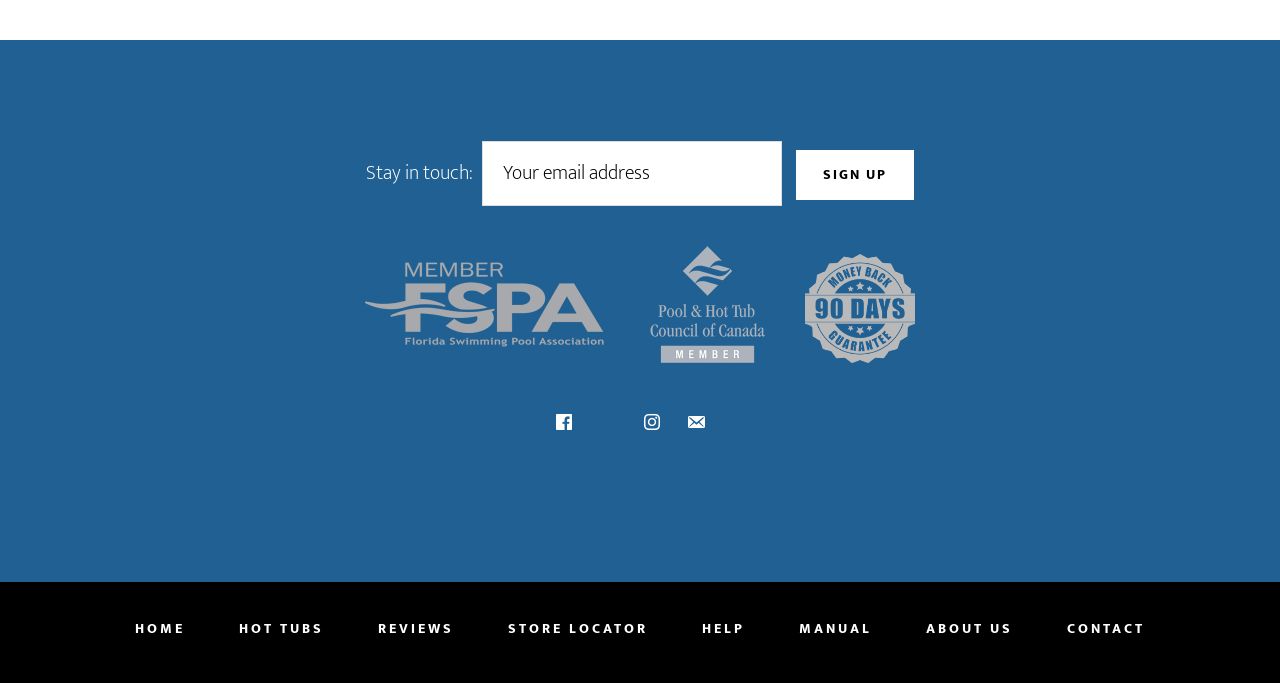Locate the UI element described by Contact in the provided webpage screenshot. Return the bounding box coordinates in the format (top-left x, top-left y, bottom-right x, bottom-right y), ensuring all values are between 0 and 1.

[0.814, 0.891, 0.914, 0.952]